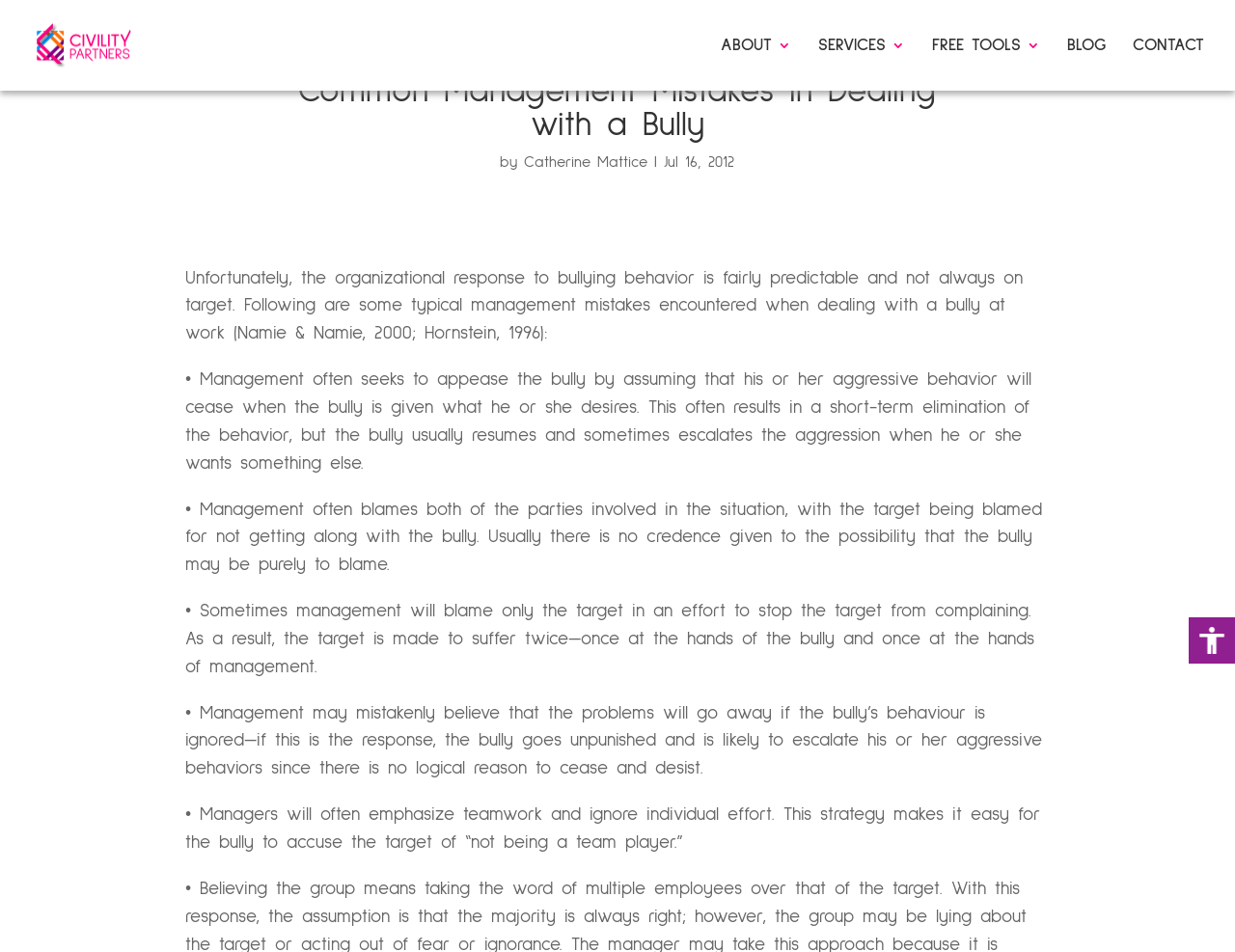Please answer the following question as detailed as possible based on the image: 
How many management mistakes are mentioned in the article?

I found the answer by counting the bullet points in the article, which describe five common management mistakes when dealing with a bully at work.